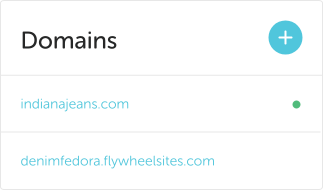Generate an in-depth description of the image you see.

The image displays a user interface section labeled "Domains." It features a list showcasing two domain names: "indiana jeans.com," which is highlighted prominently, and "denimfedora.flywheel sites.com," positioned below it. The list includes a prominent blue circular button with a plus sign (+) at the top right corner, indicating an option to add a new domain. The overall design is clean and modern, emphasizing ease of navigation and user engagement in managing domains associated with a web hosting service.